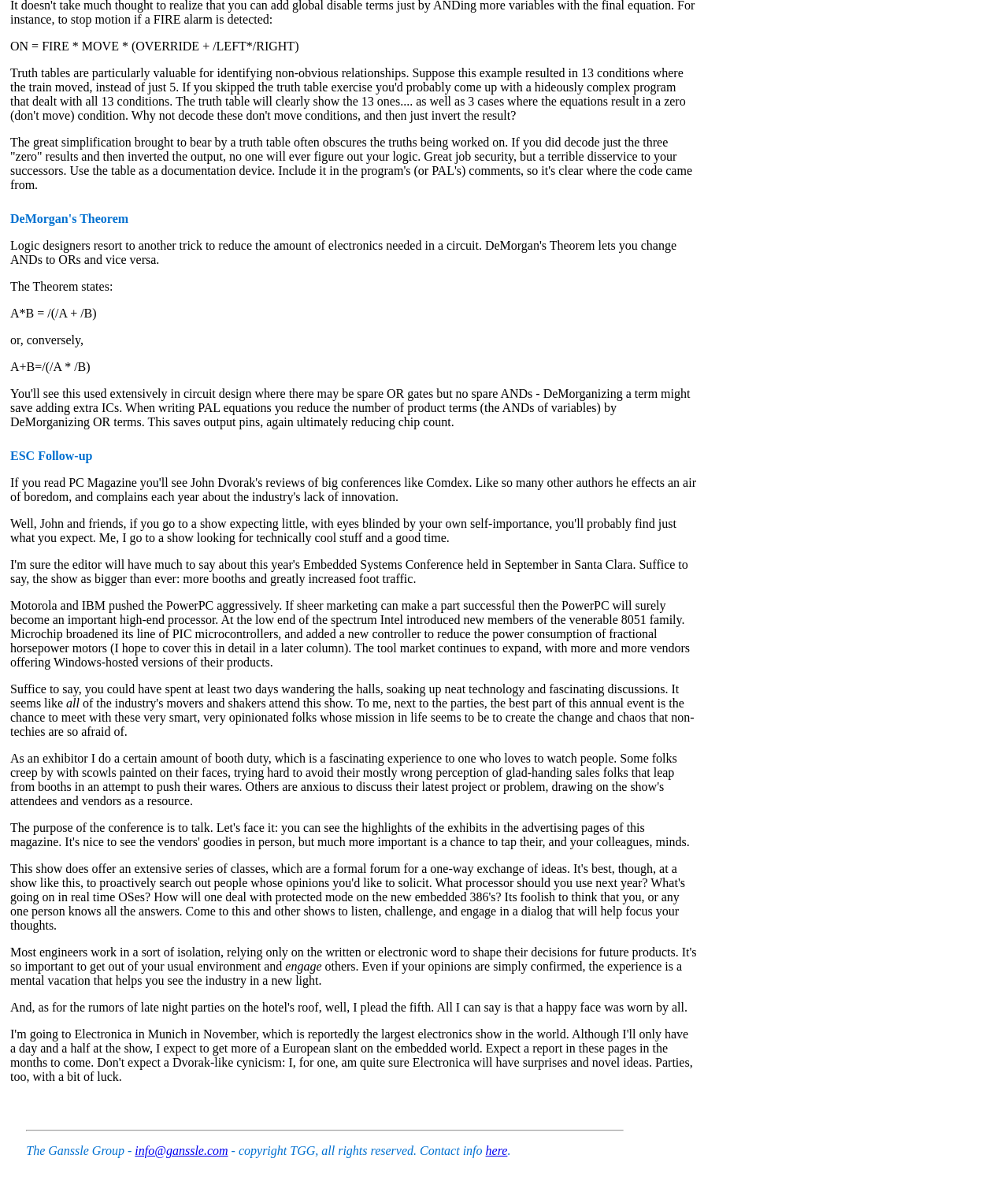What is the topic of discussion in the ESC Follow-up section?
Using the information from the image, give a concise answer in one word or a short phrase.

Processors